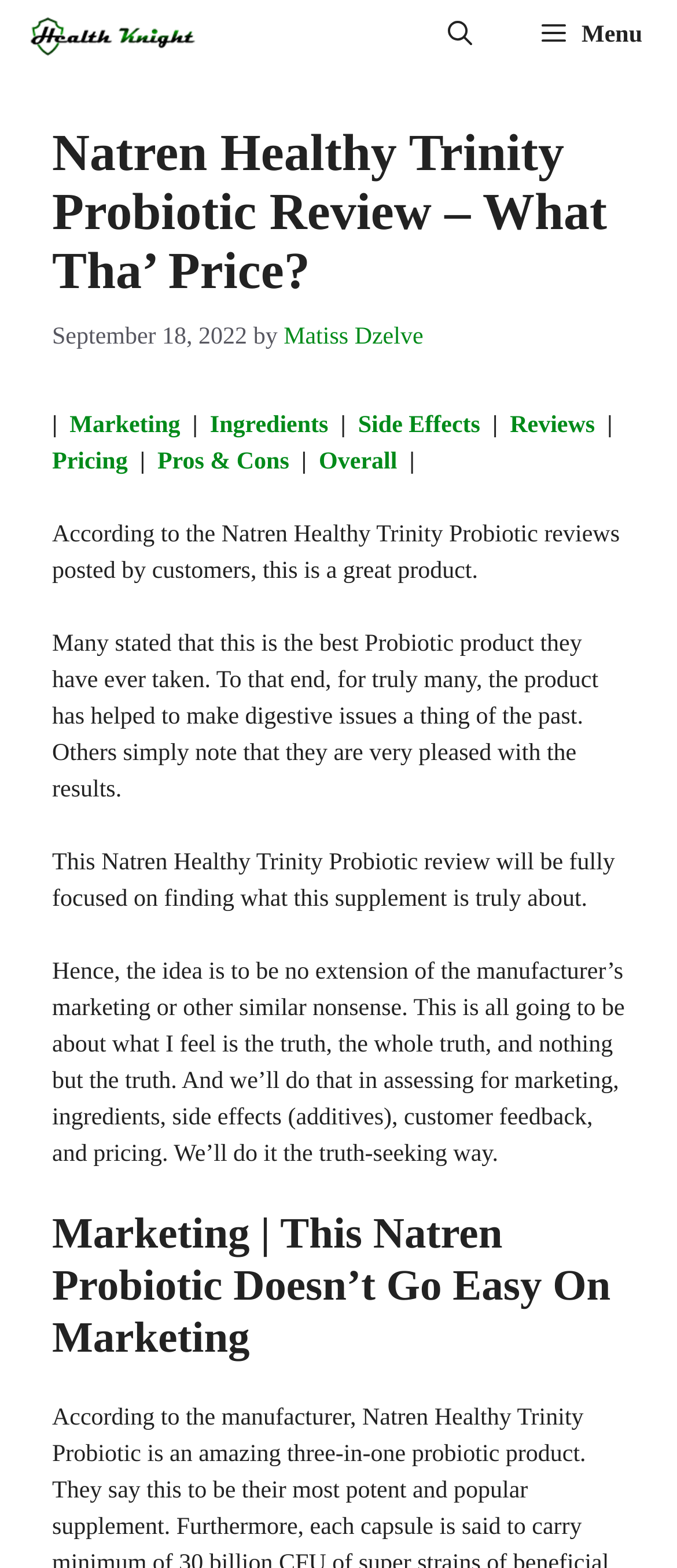Kindly determine the bounding box coordinates of the area that needs to be clicked to fulfill this instruction: "Open the menu".

[0.749, 0.0, 1.0, 0.046]